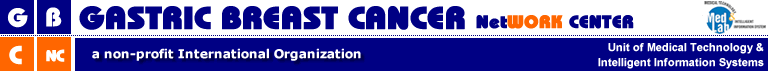Give a thorough description of the image, including any visible elements and their relationships.

The image features a banner for the "Gastric Breast Cancer Network Center," which highlights its identity as a non-profit international organization. The prominent text "GASTRIC BREAST CANCER" is displayed in bold, blue letters, emphasizing its focus on these specific types of cancer. Below this, a tagline states "a non-profit International Organization," reinforcing its mission to provide support and information. Accompanying elements suggest an affiliation with medical technology and intelligent information systems, indicating a commitment to advancing healthcare solutions. Overall, the design integrates color and typography to create a visually compelling and informative representation of the organization's purpose in the medical community.